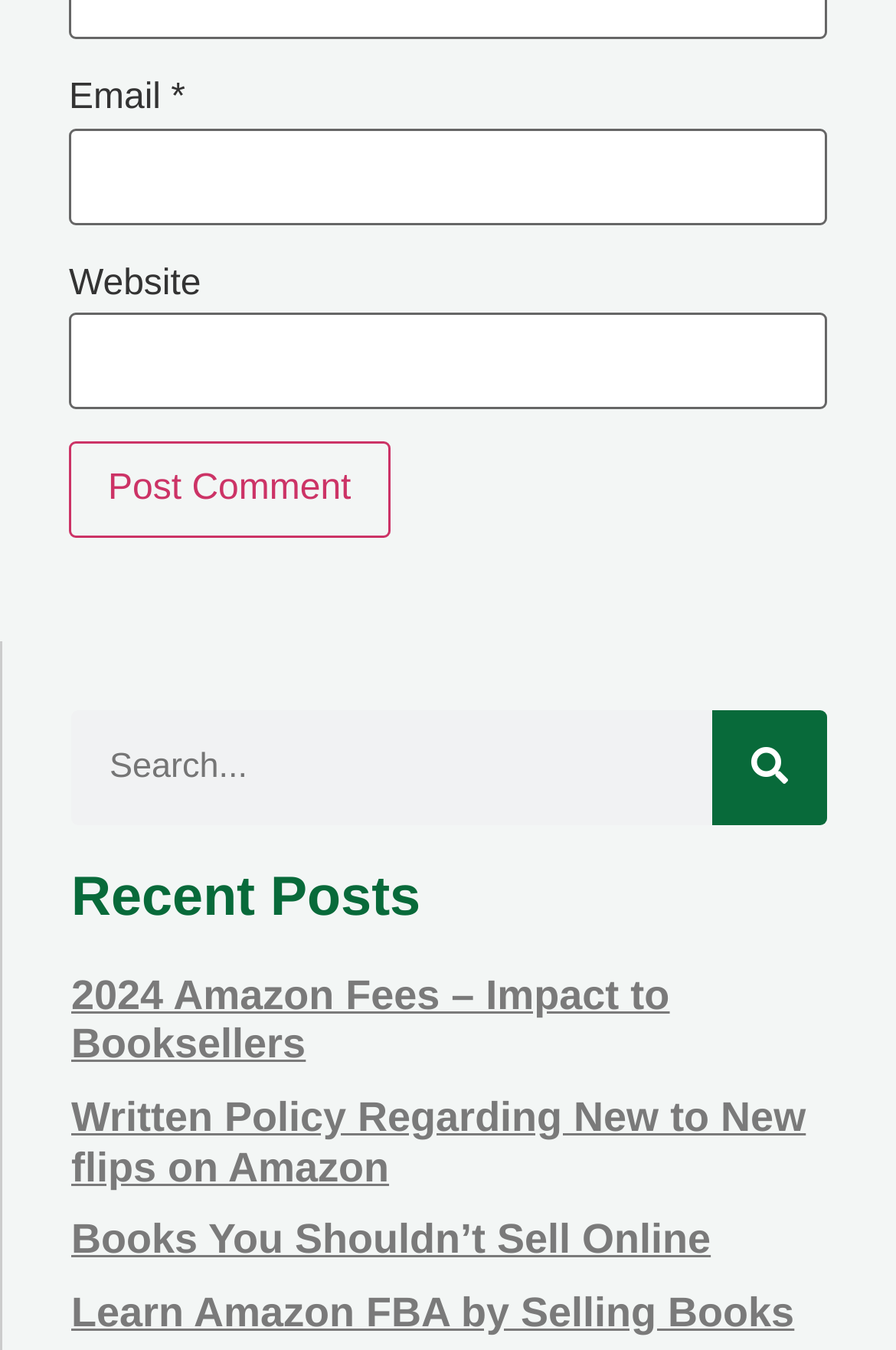Highlight the bounding box coordinates of the element you need to click to perform the following instruction: "Post a comment."

[0.077, 0.328, 0.435, 0.399]